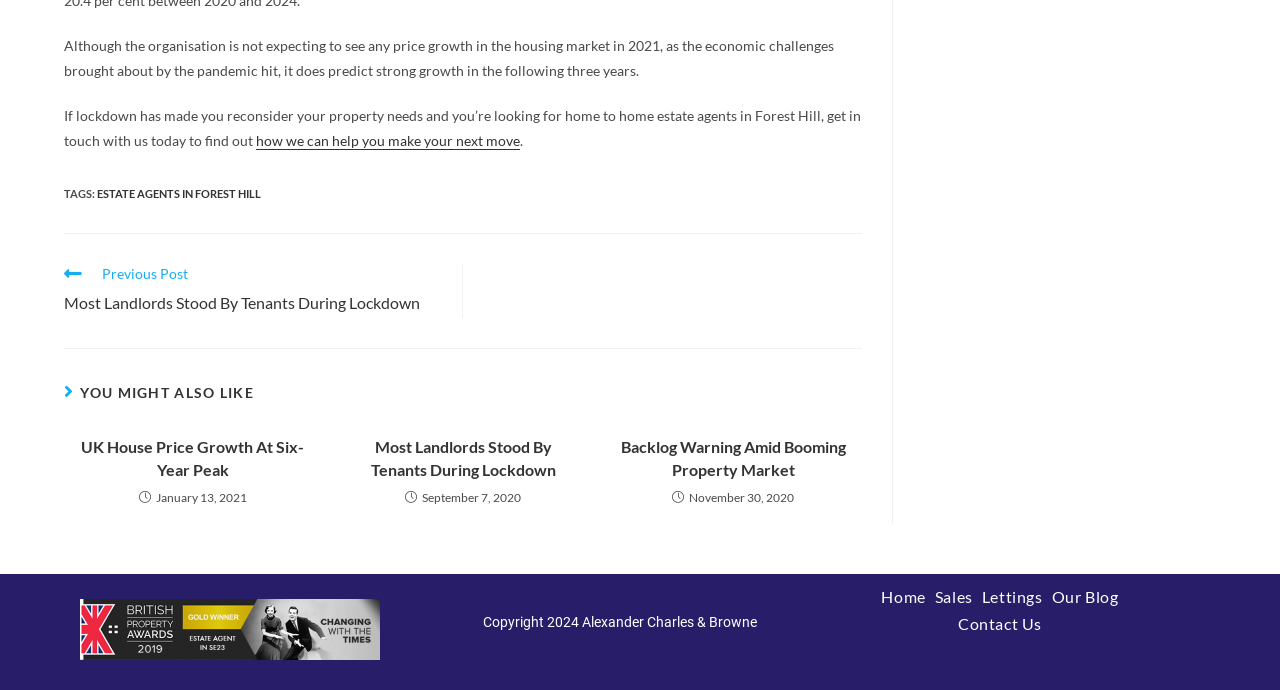Locate the bounding box of the UI element described by: "estate agents in Forest Hill" in the given webpage screenshot.

[0.076, 0.27, 0.204, 0.289]